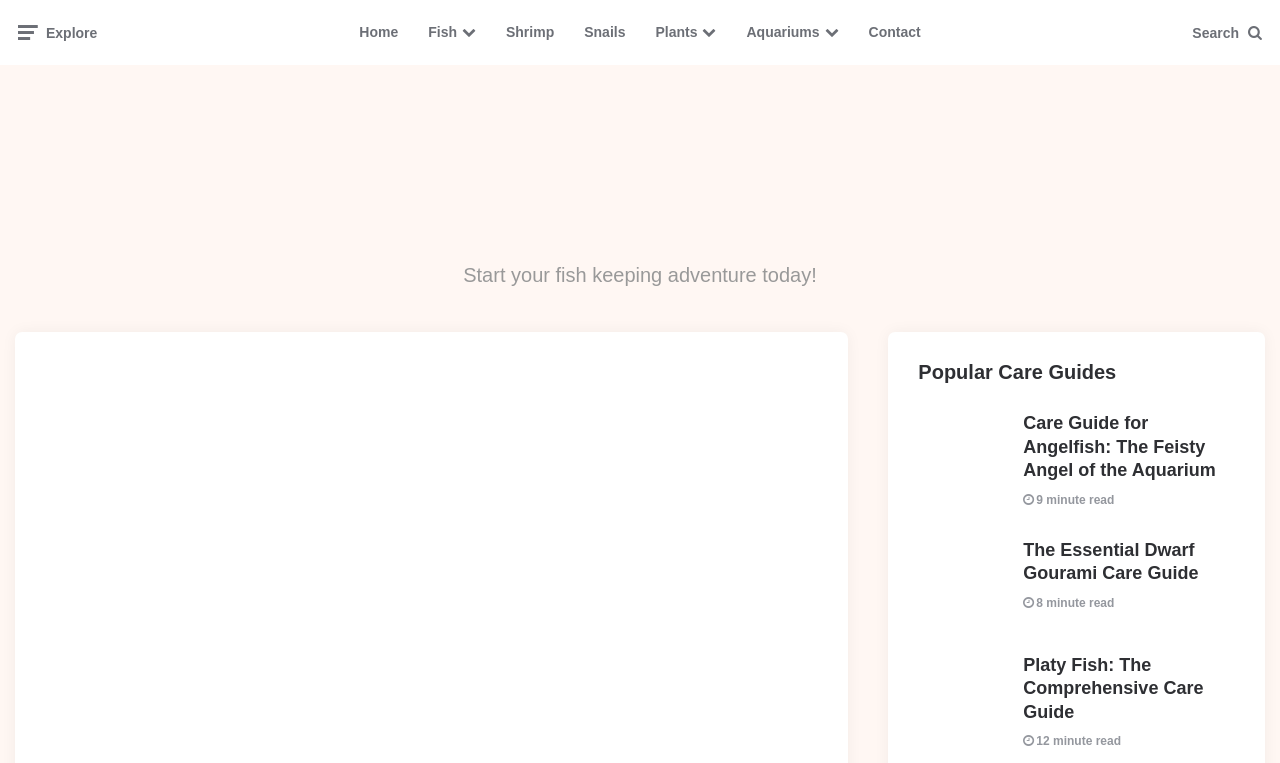Can you find the bounding box coordinates for the element to click on to achieve the instruction: "Click on the 'Home' link"?

[0.269, 0.007, 0.323, 0.079]